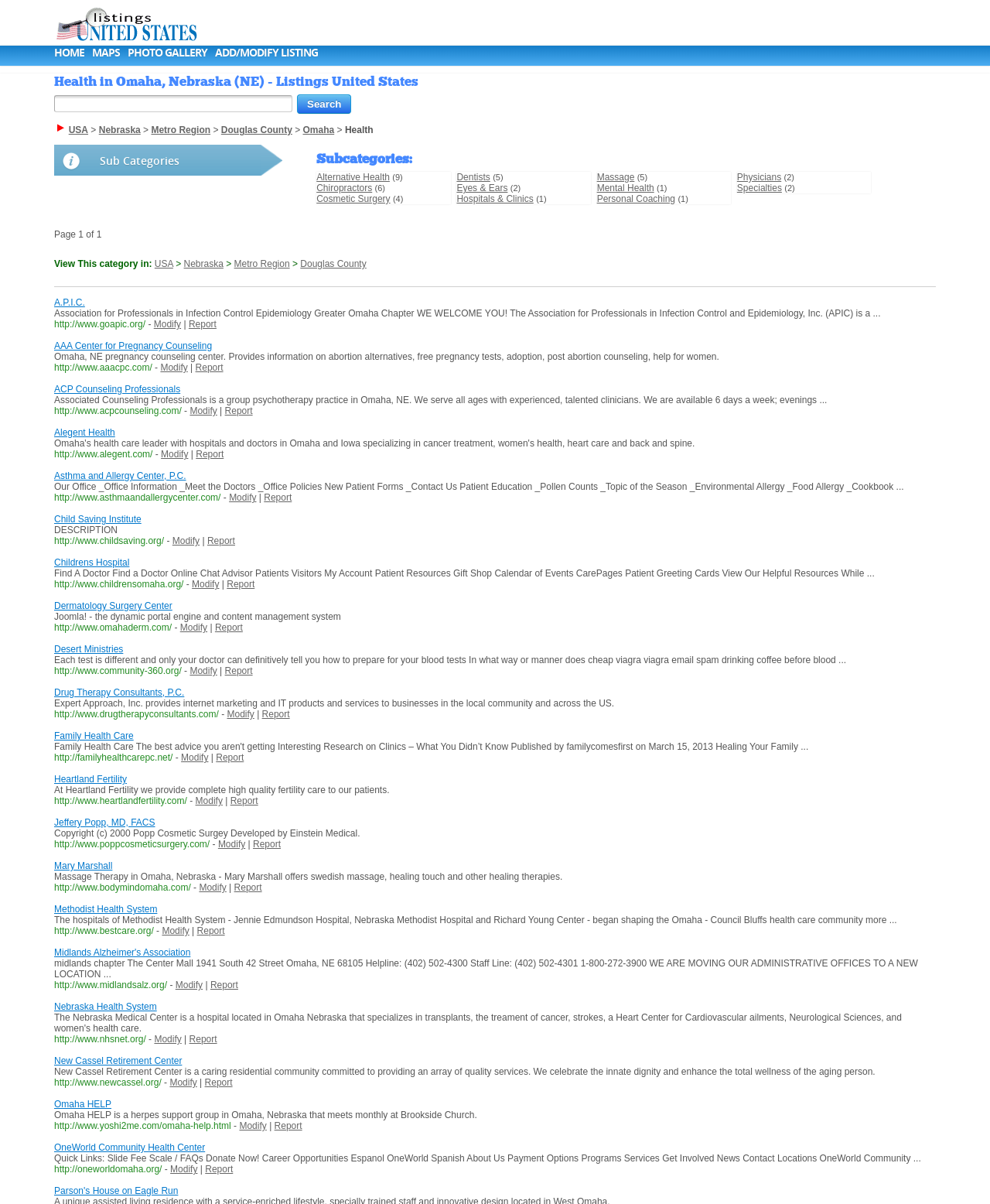Please determine the bounding box coordinates of the area that needs to be clicked to complete this task: 'Modify AAA Center for Pregnancy Counseling listing'. The coordinates must be four float numbers between 0 and 1, formatted as [left, top, right, bottom].

[0.155, 0.265, 0.183, 0.274]